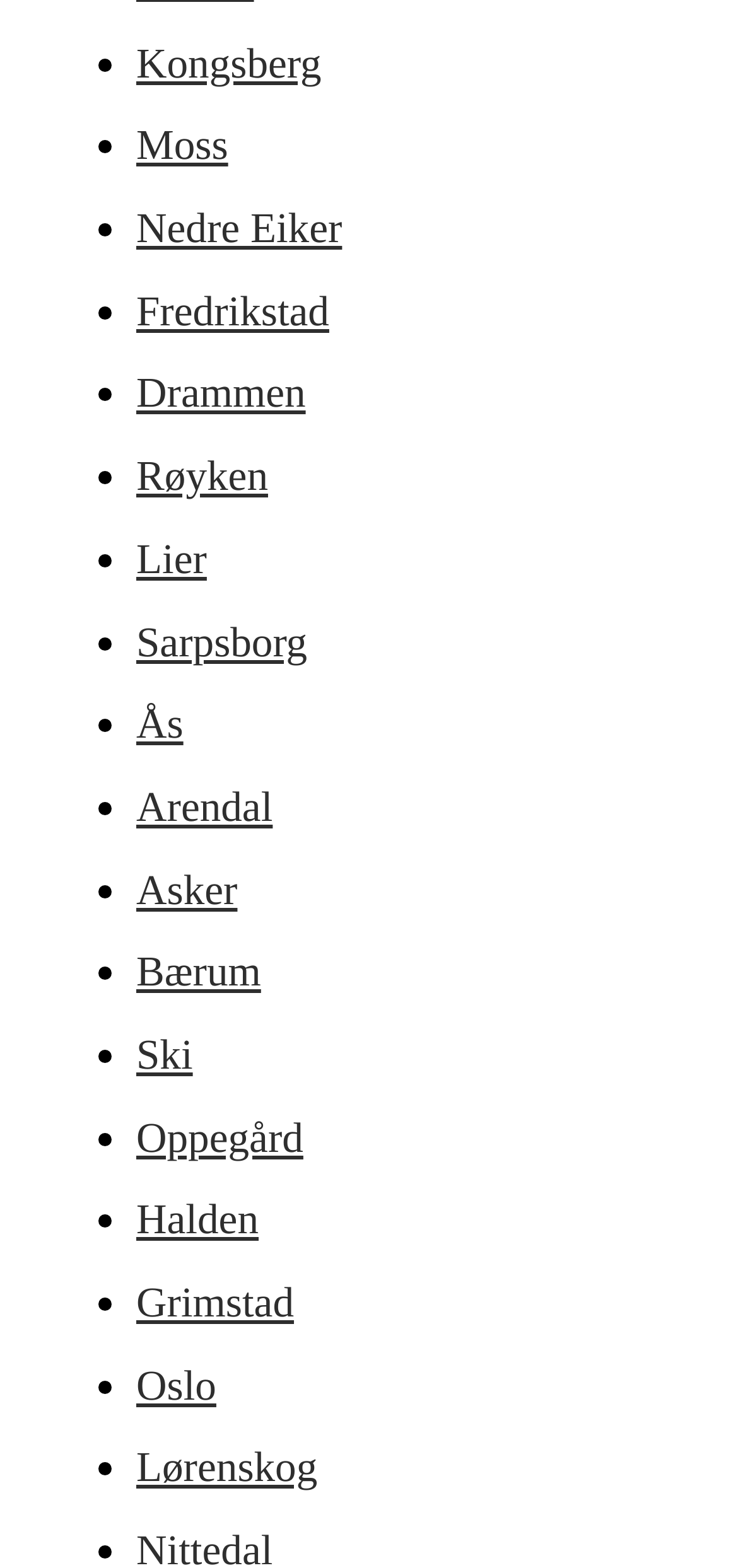Respond to the following question with a brief word or phrase:
What is the first location listed?

Kongsberg